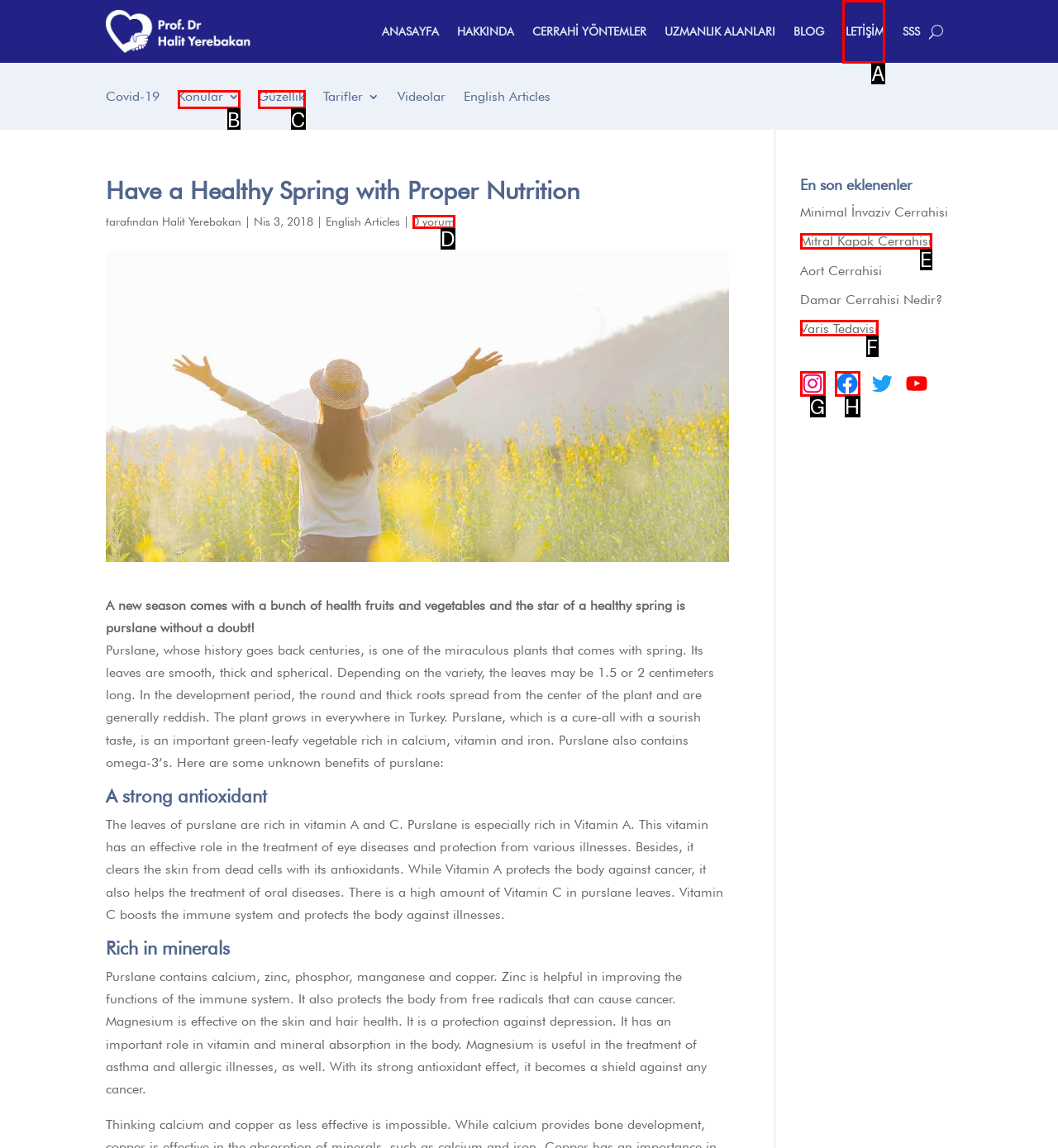From the description: İLETİŞİM, identify the option that best matches and reply with the letter of that option directly.

A